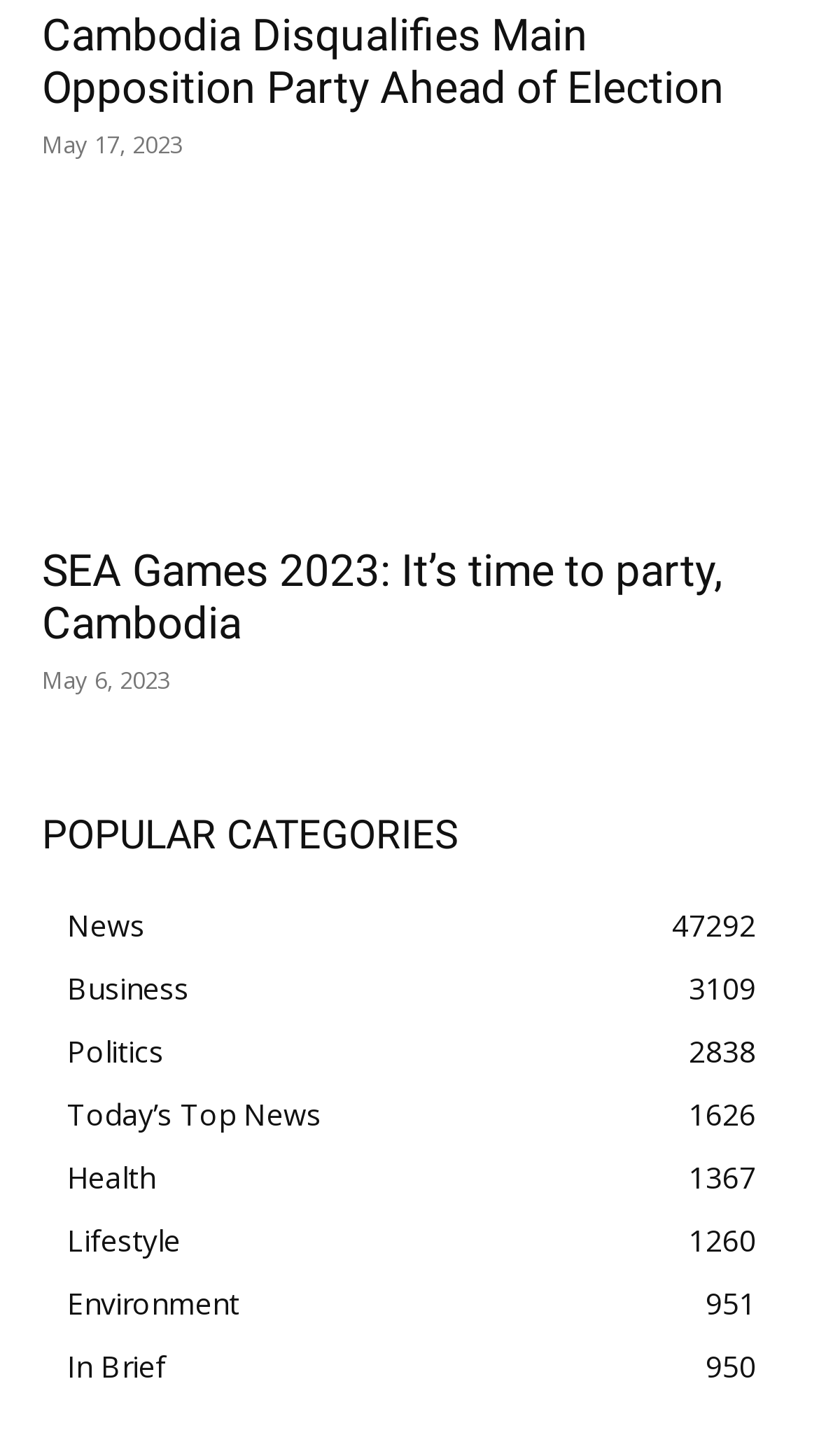How many categories are listed under 'POPULAR CATEGORIES'?
Answer the question in as much detail as possible.

I counted the number of link elements under the heading 'POPULAR CATEGORIES', which are 'News', 'Business', 'Politics', 'Today’s Top News', 'Health', 'Lifestyle', 'Environment', and 'In Brief', totaling 8 categories.